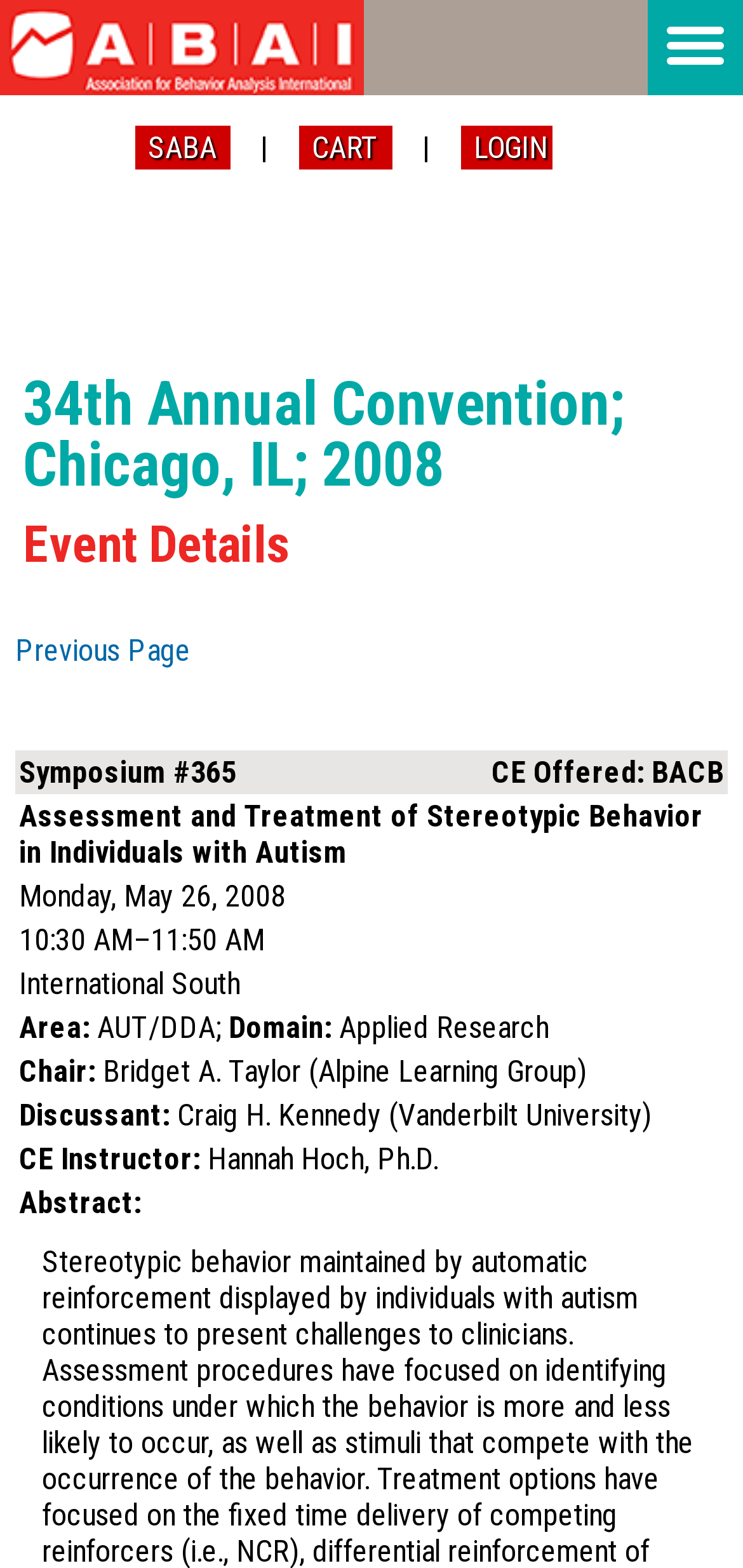Use a single word or phrase to answer the question: What is the date of the event?

Monday, May 26, 2008